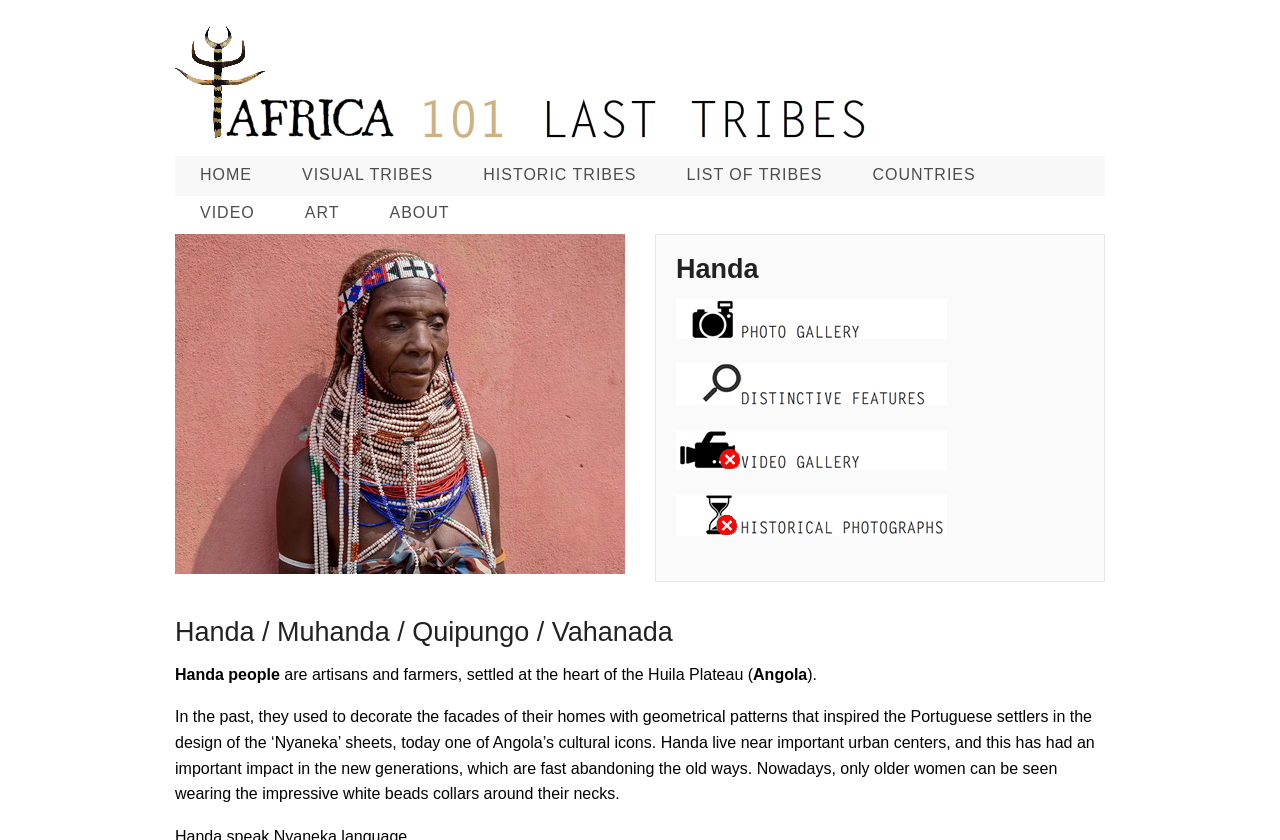Predict the bounding box coordinates of the area that should be clicked to accomplish the following instruction: "Explore the LIST OF TRIBES". The bounding box coordinates should consist of four float numbers between 0 and 1, i.e., [left, top, right, bottom].

[0.517, 0.186, 0.662, 0.231]